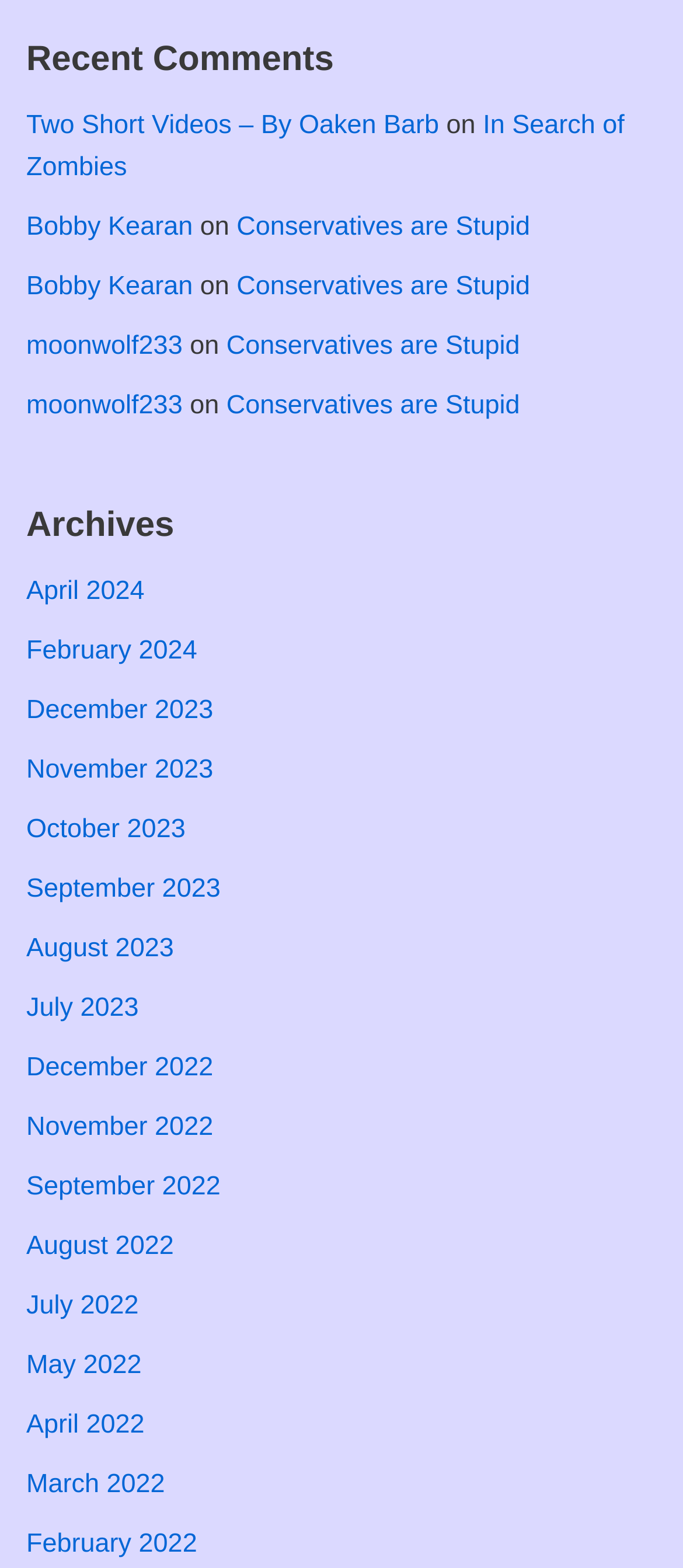Bounding box coordinates are specified in the format (top-left x, top-left y, bottom-right x, bottom-right y). All values are floating point numbers bounded between 0 and 1. Please provide the bounding box coordinate of the region this sentence describes: August 2022

[0.038, 0.785, 0.254, 0.804]